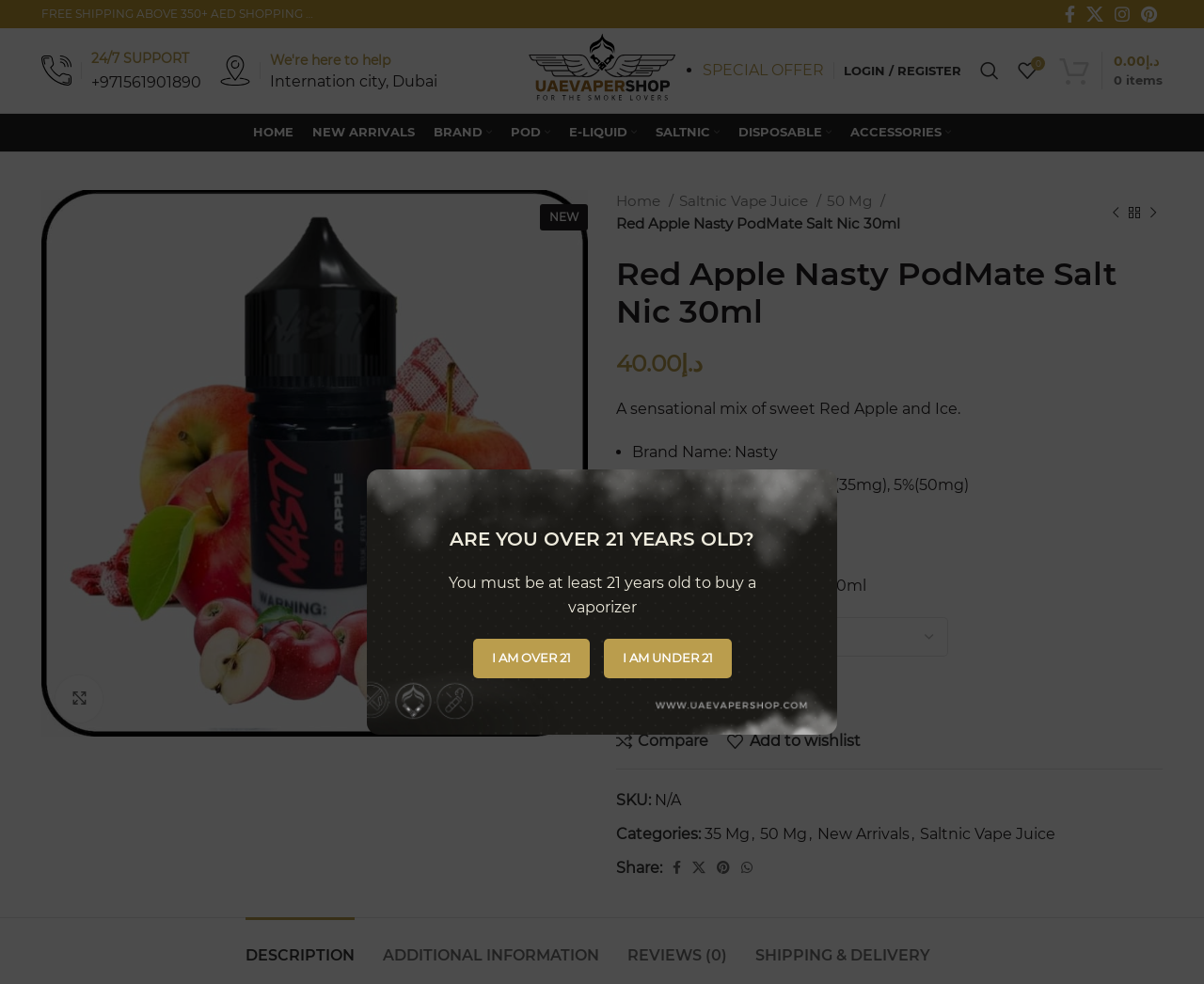Provide a one-word or short-phrase answer to the question:
What is the age requirement to access this website?

21 years old